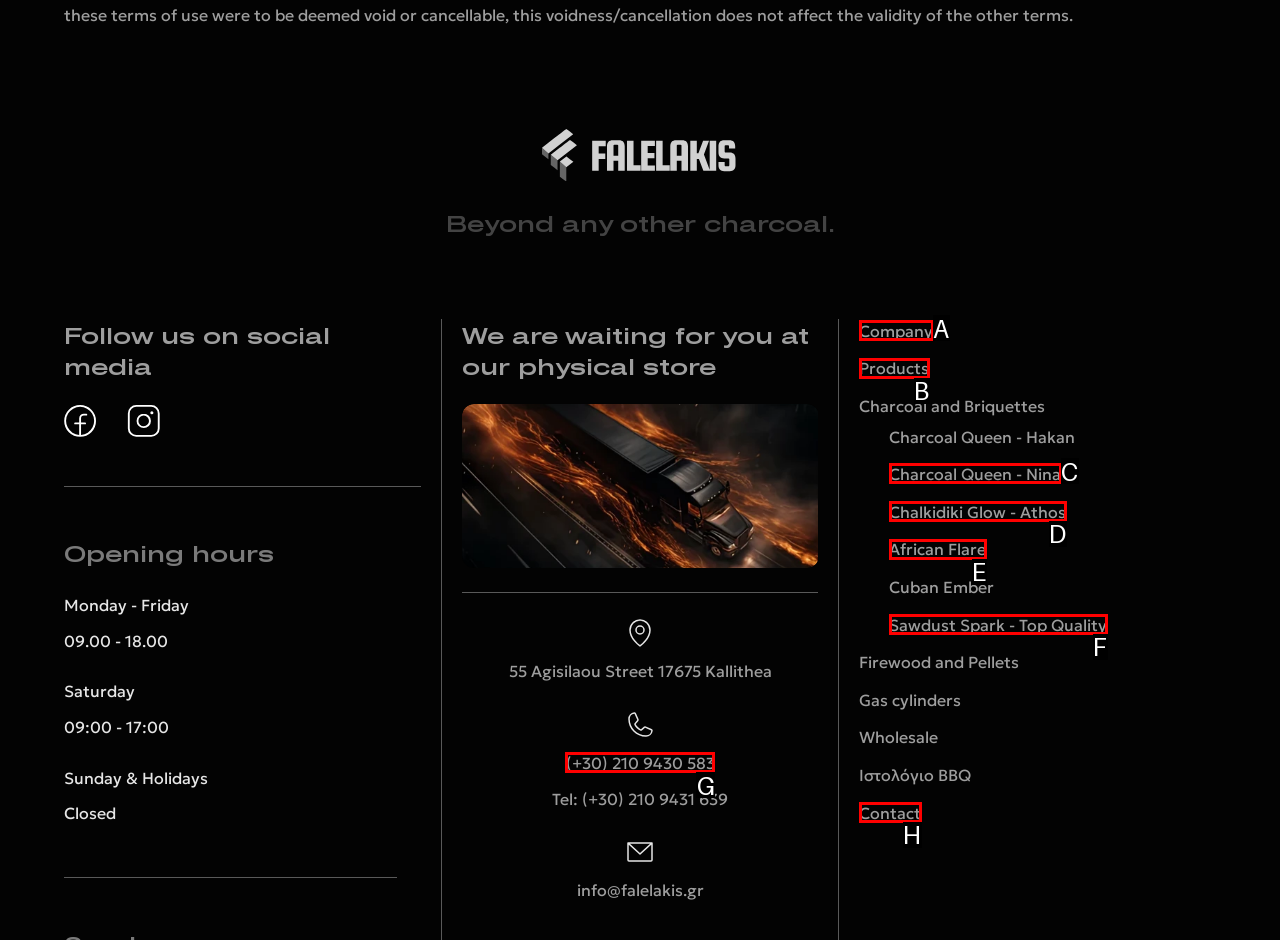Based on the description: Sawdust Spark - Top Quality, select the HTML element that best fits. Reply with the letter of the correct choice from the options given.

F